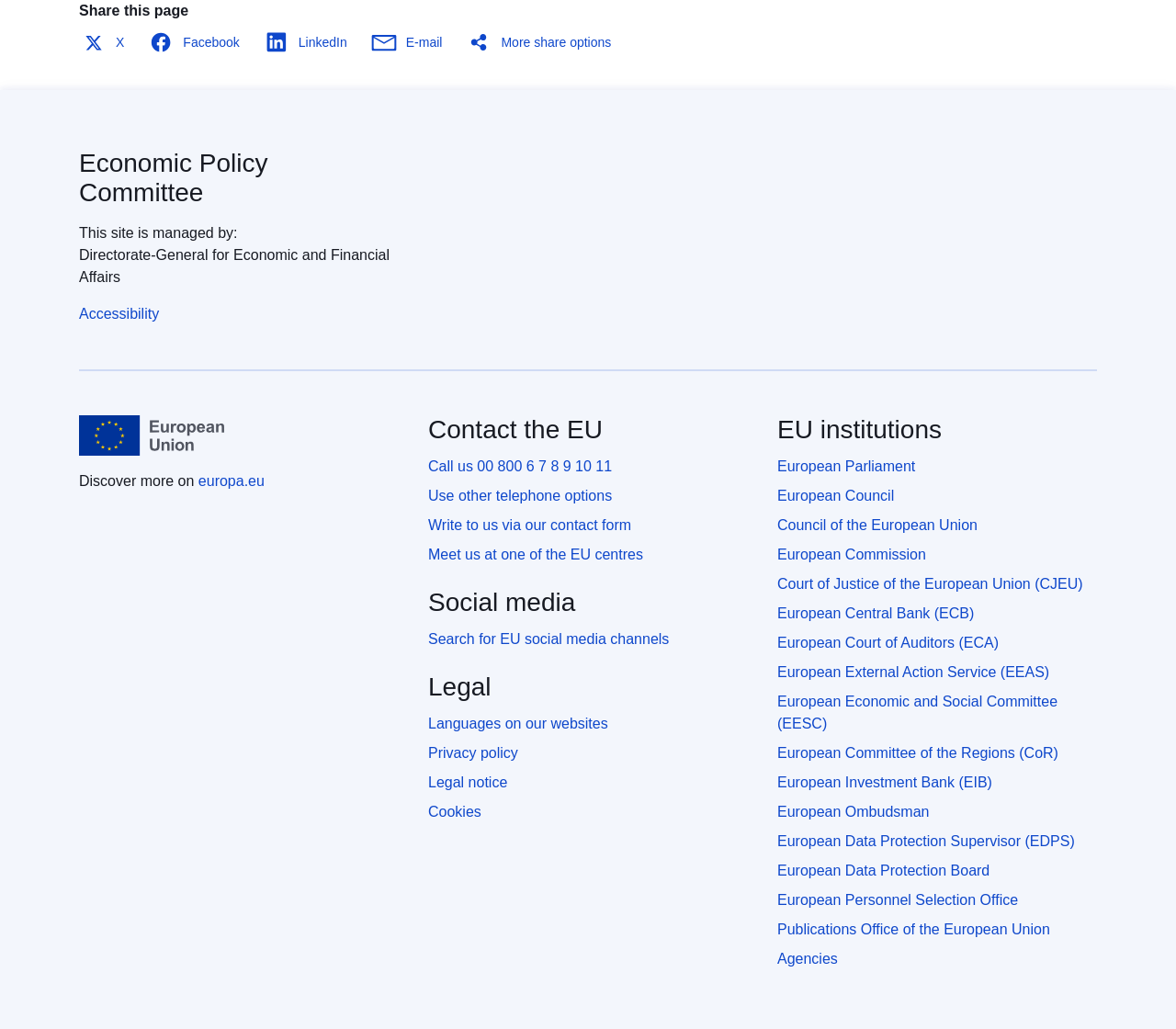Please identify the bounding box coordinates of the area that needs to be clicked to fulfill the following instruction: "Visit the European Parliament website."

[0.661, 0.446, 0.778, 0.461]